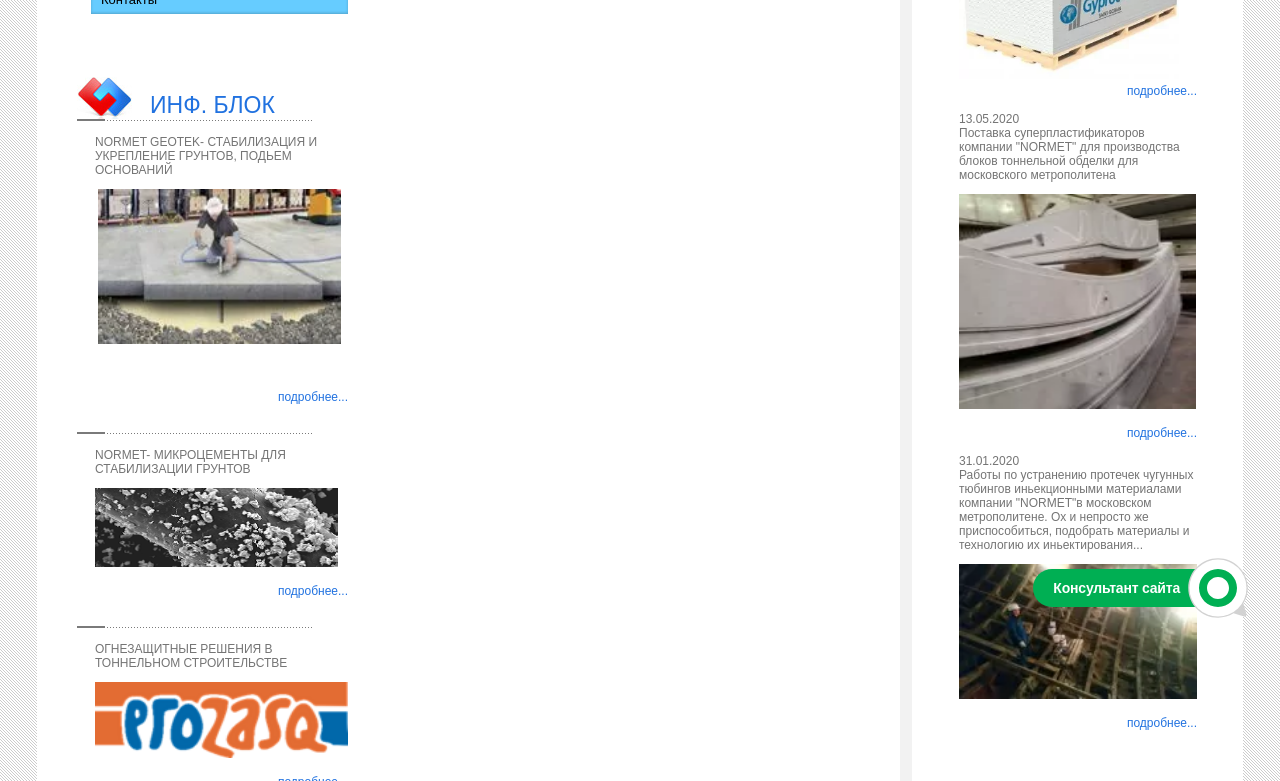Locate the UI element described by подробнее... and provide its bounding box coordinates. Use the format (top-left x, top-left y, bottom-right x, bottom-right y) with all values as floating point numbers between 0 and 1.

[0.88, 0.108, 0.935, 0.125]